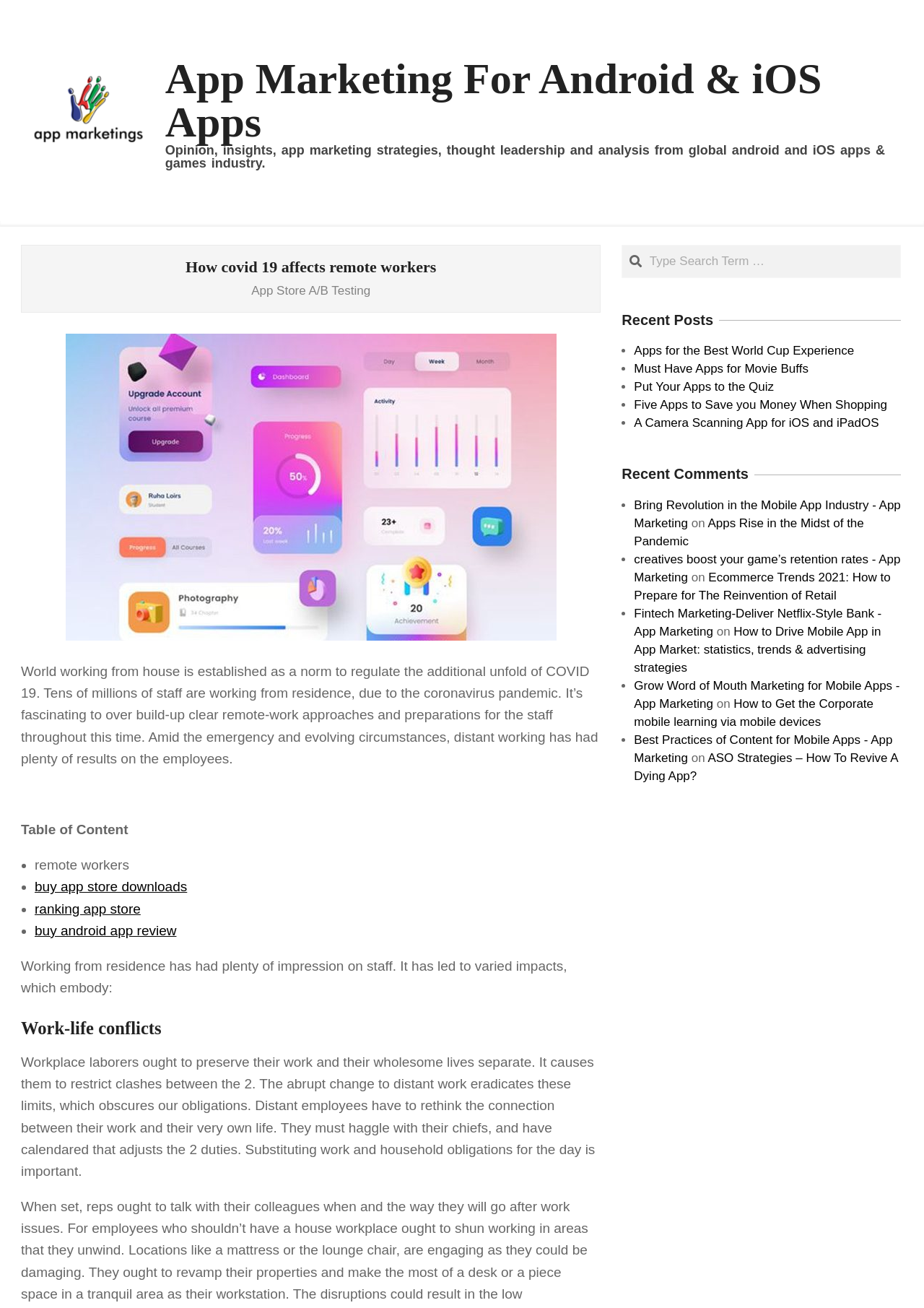What is the purpose of the search bar?
Please give a detailed and thorough answer to the question, covering all relevant points.

The search bar is located in the top right corner of the webpage, and it allows users to search for specific content within the website. This can be inferred by the presence of the search bar and the text 'Type Search Term …' inside it.